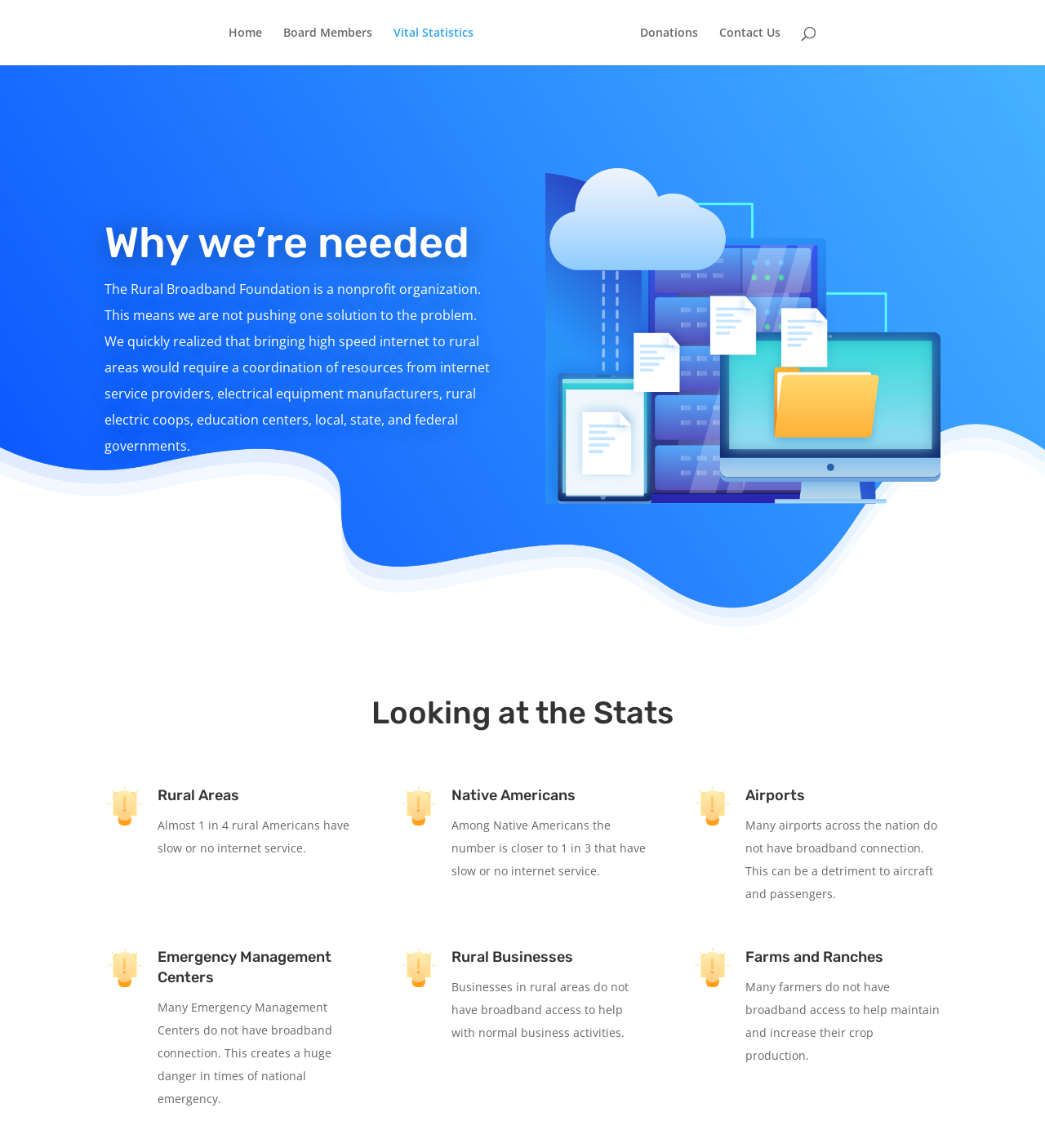What is the significance of broadband access for farmers?
Kindly give a detailed and elaborate answer to the question.

The webpage mentions that many farmers do not have broadband access, which affects their ability to maintain and increase their crop production. This suggests that broadband connectivity is essential for farmers to optimize their agricultural activities and improve their productivity.